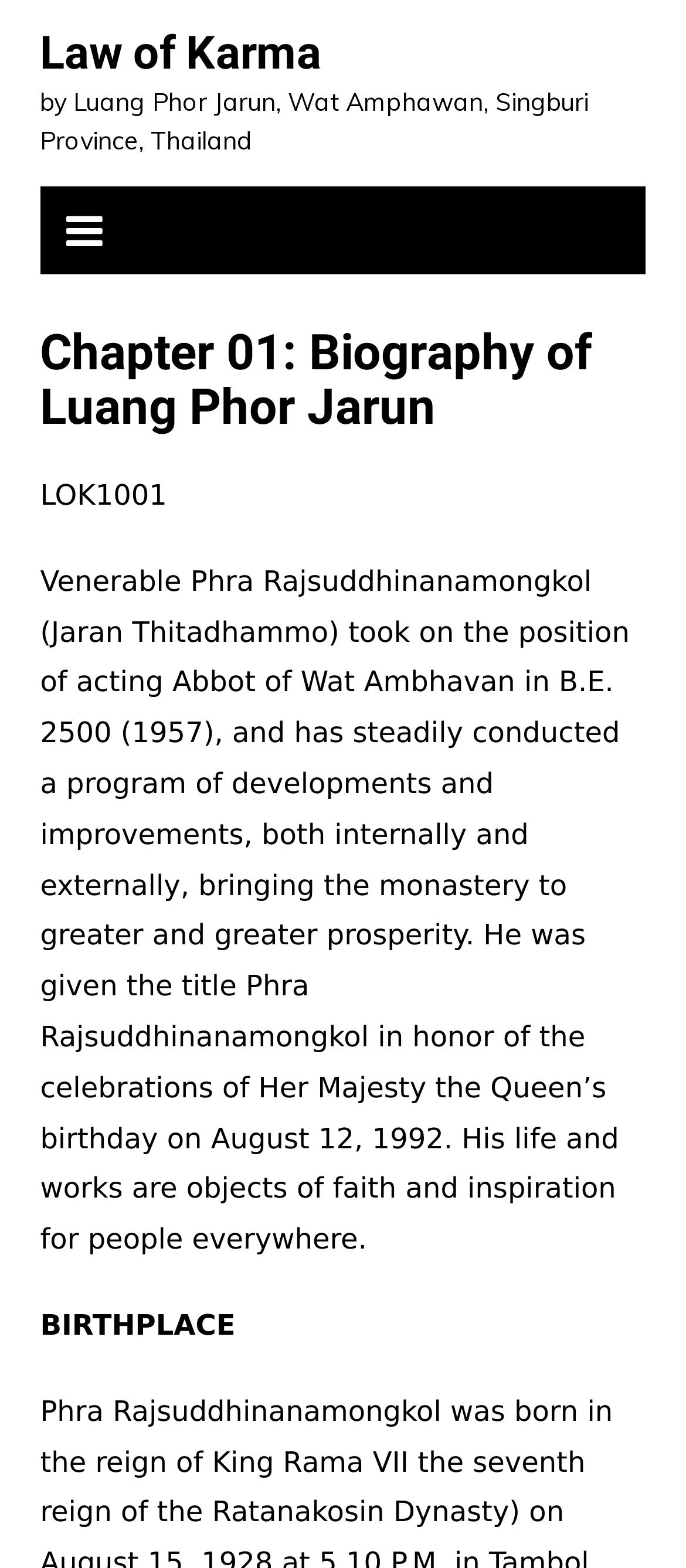What is the chapter title of this biography?
Using the information from the image, give a concise answer in one word or a short phrase.

Chapter 01: Biography of Luang Phor Jarun